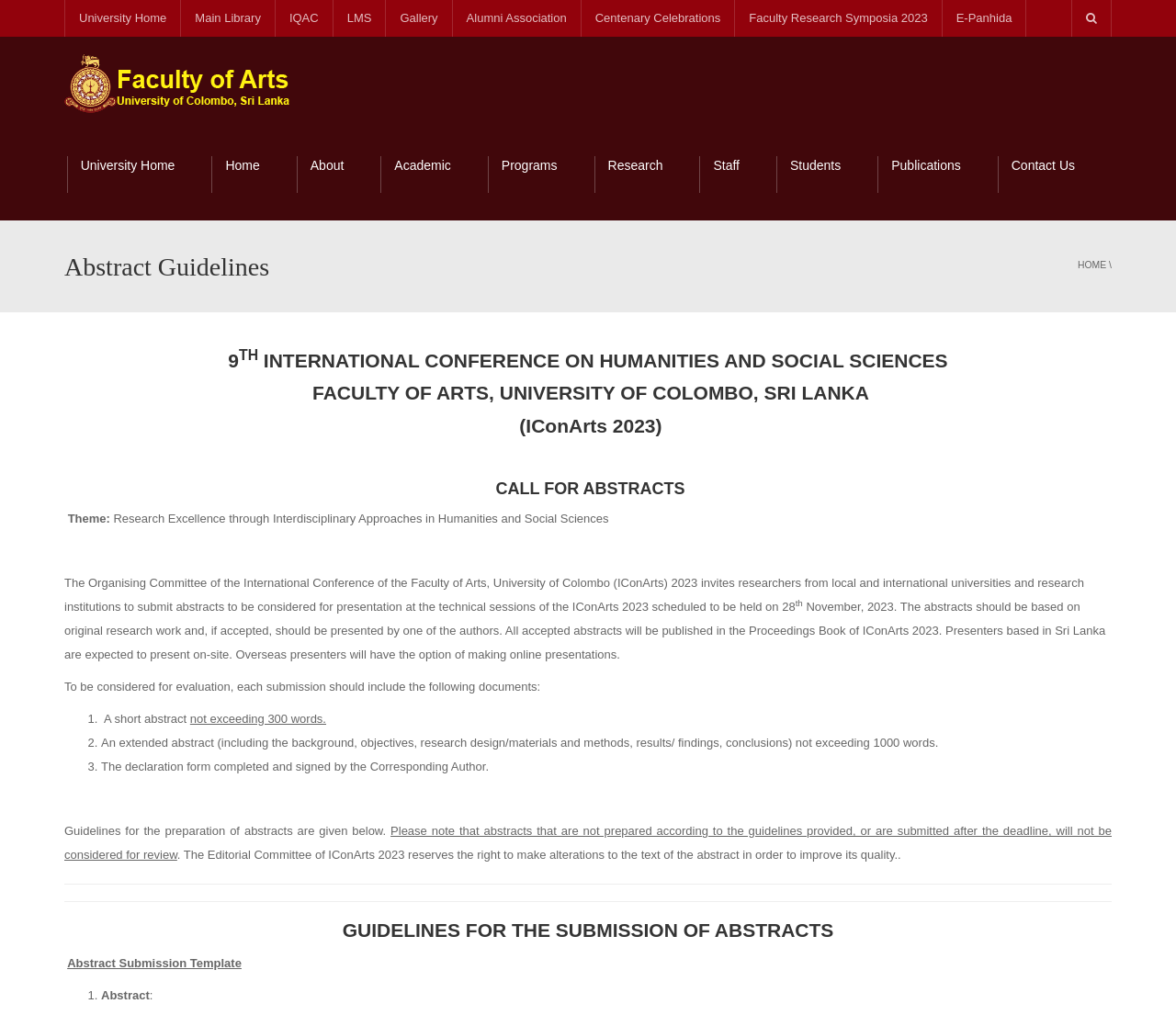What is the maximum word count for a short abstract?
Look at the image and respond with a single word or a short phrase.

300 words